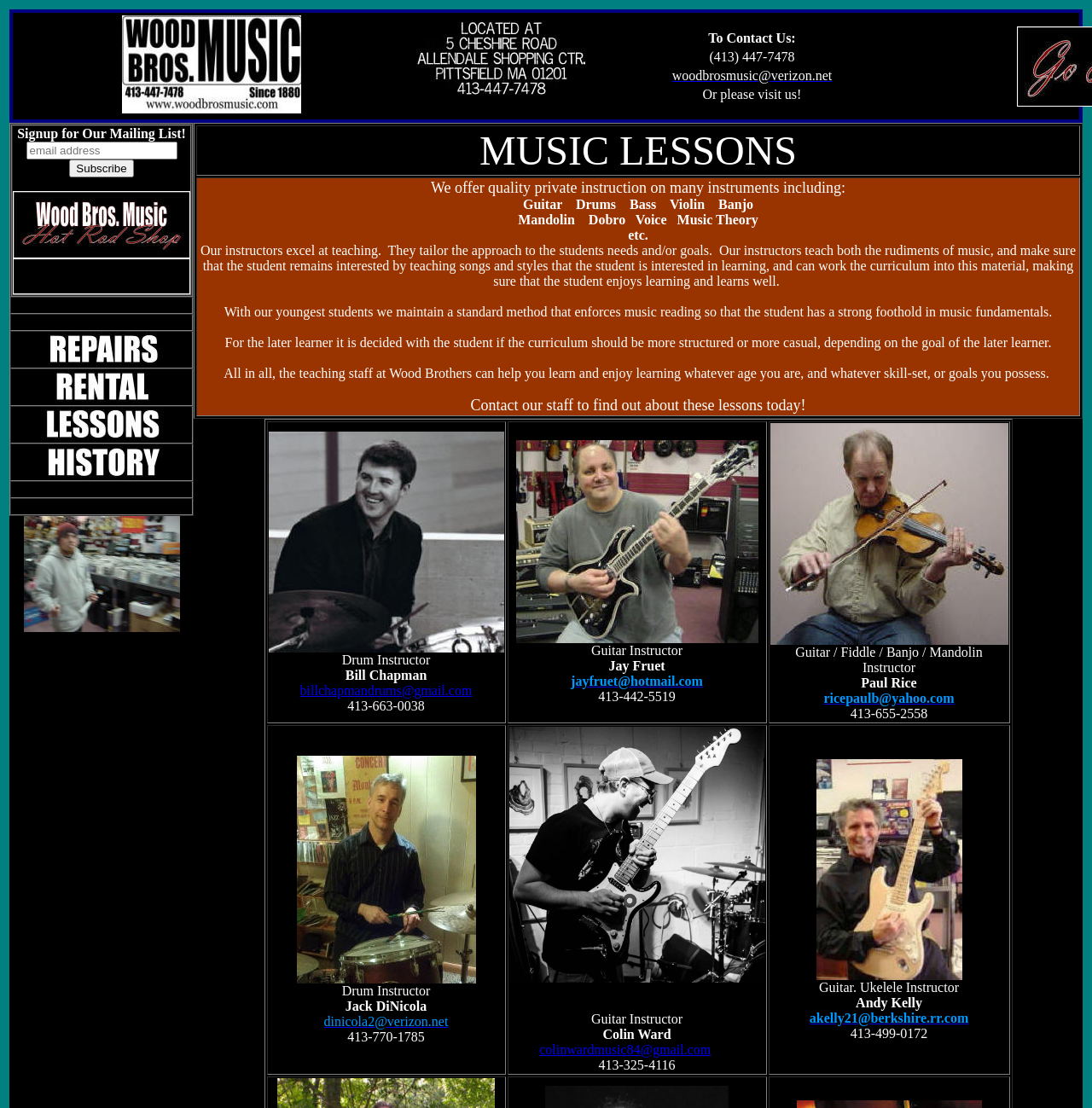Identify the coordinates of the bounding box for the element that must be clicked to accomplish the instruction: "Click the Subscribe button".

[0.064, 0.144, 0.122, 0.16]